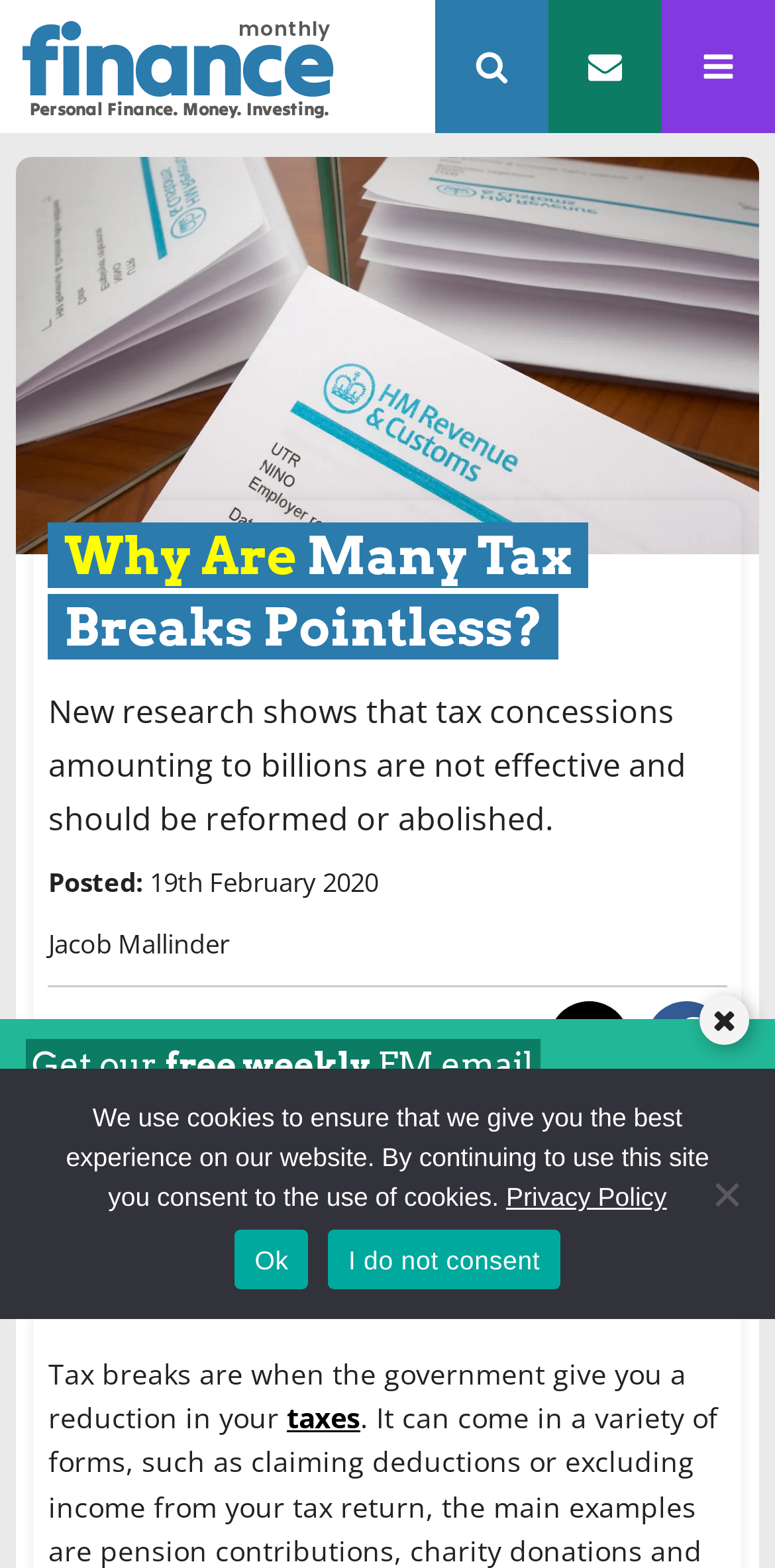Who is the author of the article?
Please give a detailed and thorough answer to the question, covering all relevant points.

I found the author's name by looking at the static text element that says 'Jacob Mallinder' below the heading of the article.